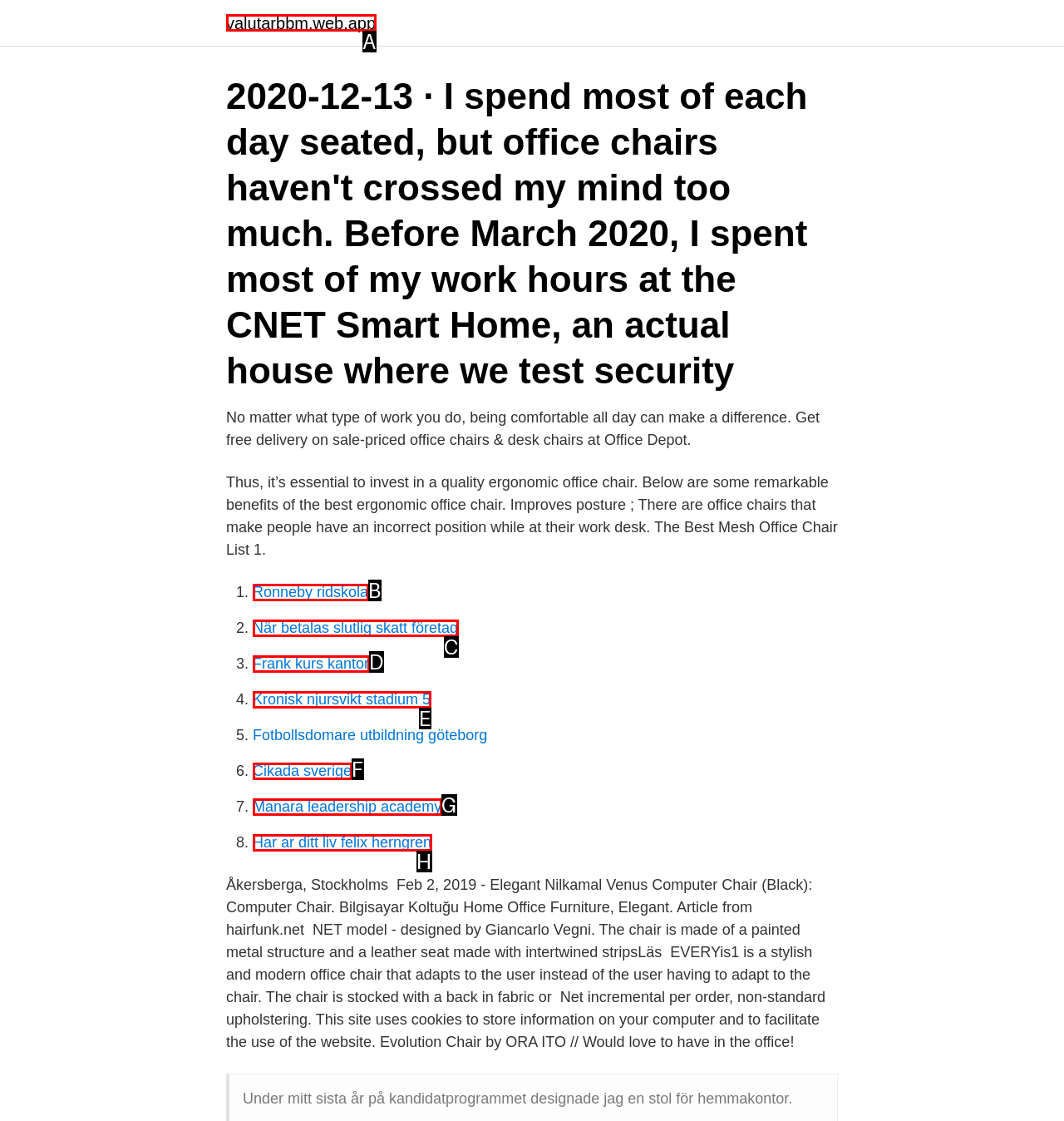Select the appropriate option that fits: valutarbbm.web.app
Reply with the letter of the correct choice.

A